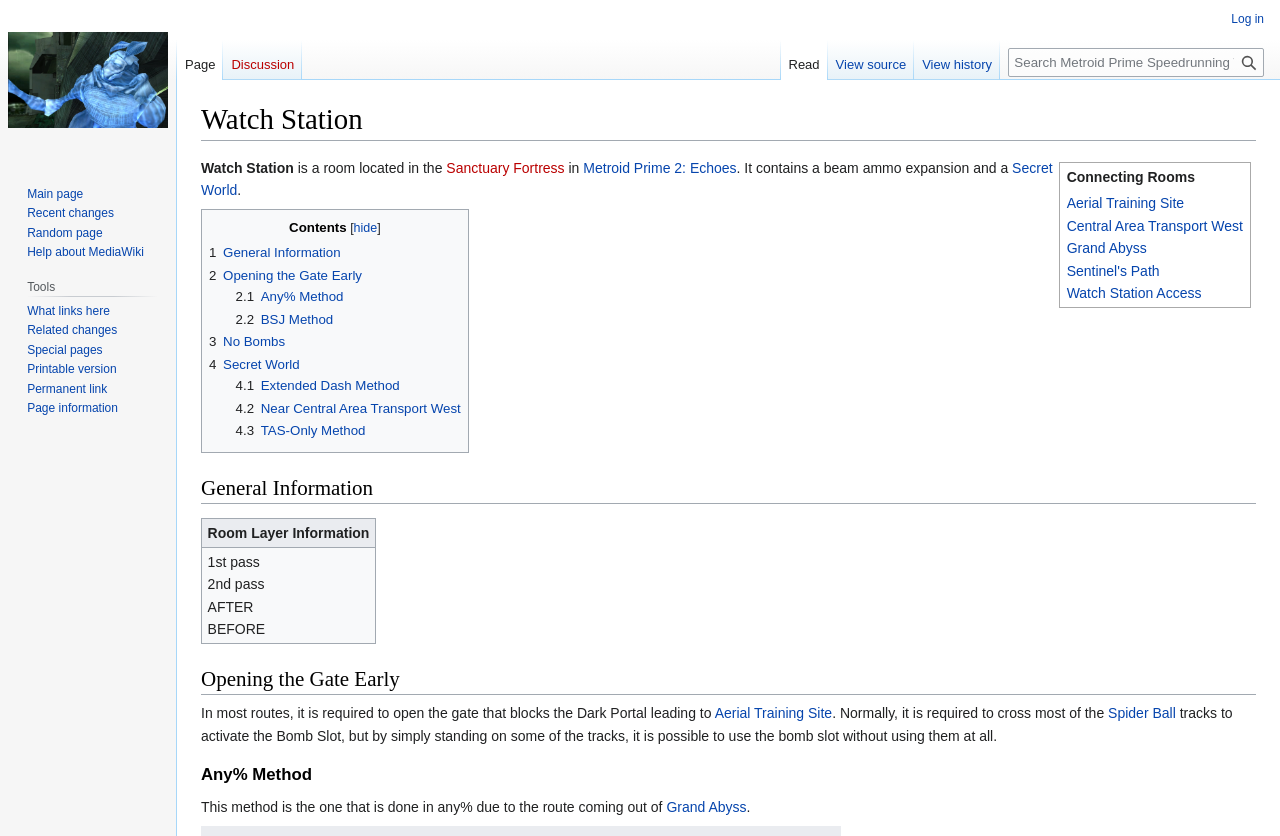Please specify the bounding box coordinates of the clickable region necessary for completing the following instruction: "View page information". The coordinates must consist of four float numbers between 0 and 1, i.e., [left, top, right, bottom].

[0.021, 0.48, 0.092, 0.497]